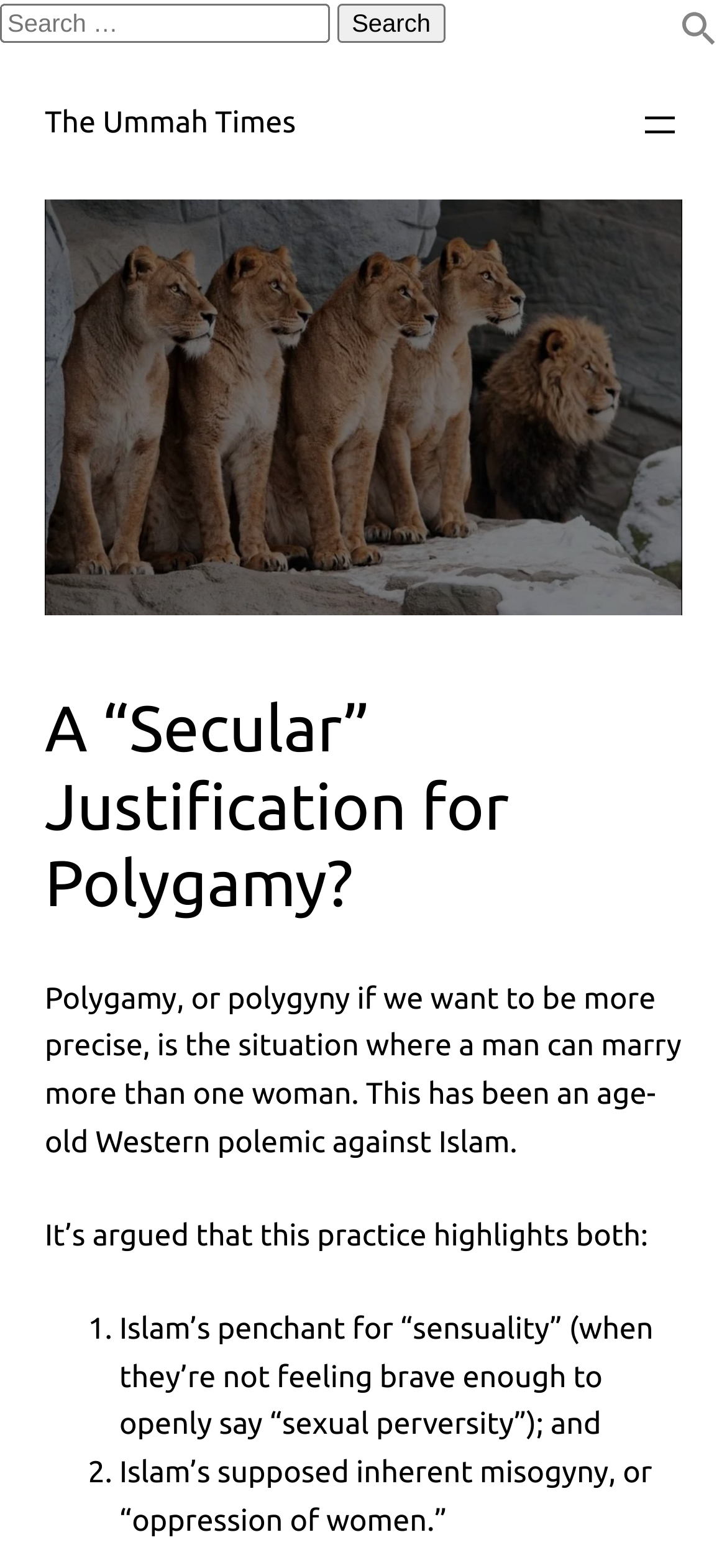Give a one-word or one-phrase response to the question:
What is the position of the image with the text 'Search'?

Top-right corner